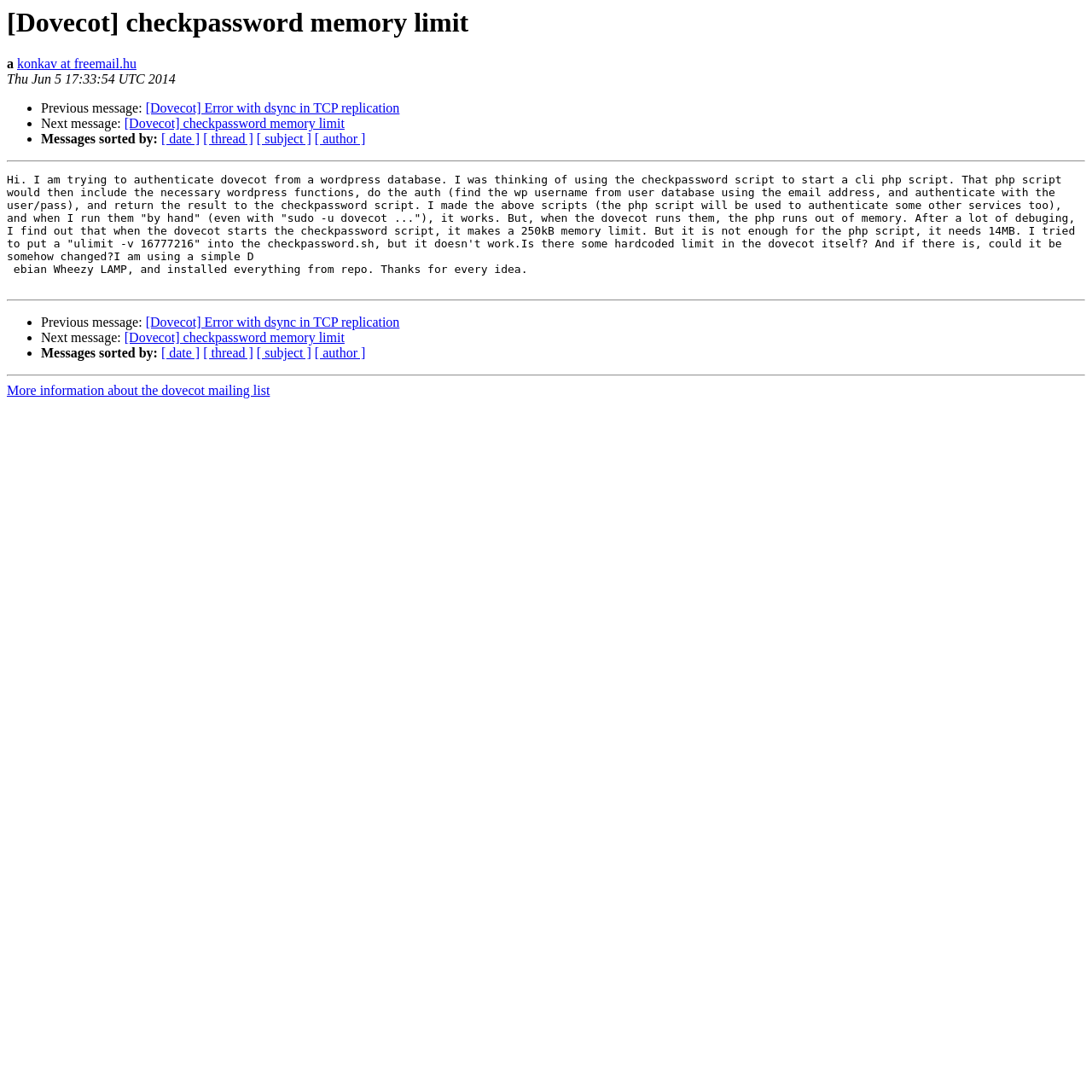Based on the element description [ thread ], identify the bounding box of the UI element in the given webpage screenshot. The coordinates should be in the format (top-left x, top-left y, bottom-right x, bottom-right y) and must be between 0 and 1.

[0.186, 0.317, 0.232, 0.33]